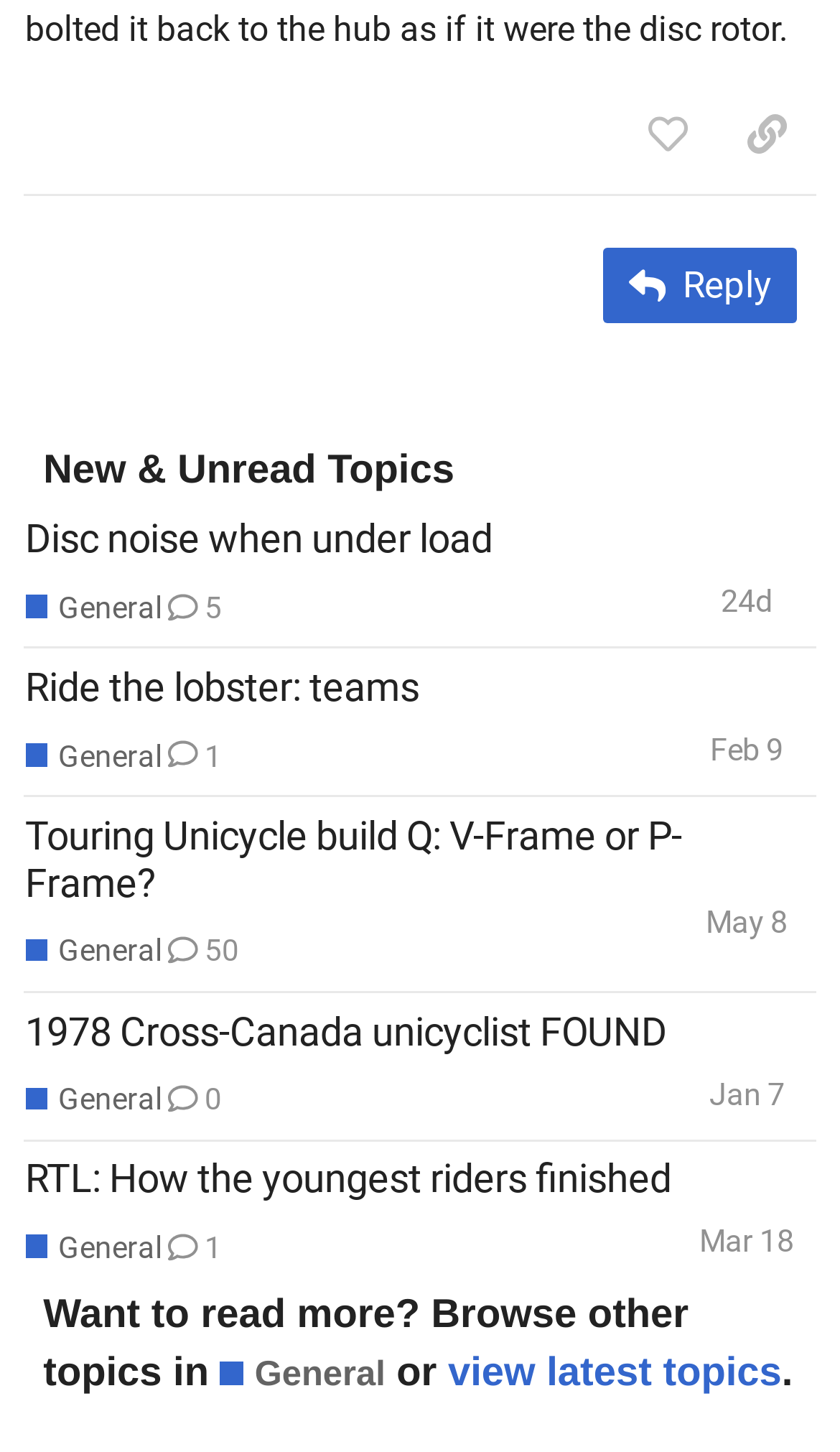From the webpage screenshot, predict the bounding box coordinates (top-left x, top-left y, bottom-right x, bottom-right y) for the UI element described here: 1978 Cross-Canada unicyclist FOUND

[0.03, 0.68, 0.794, 0.739]